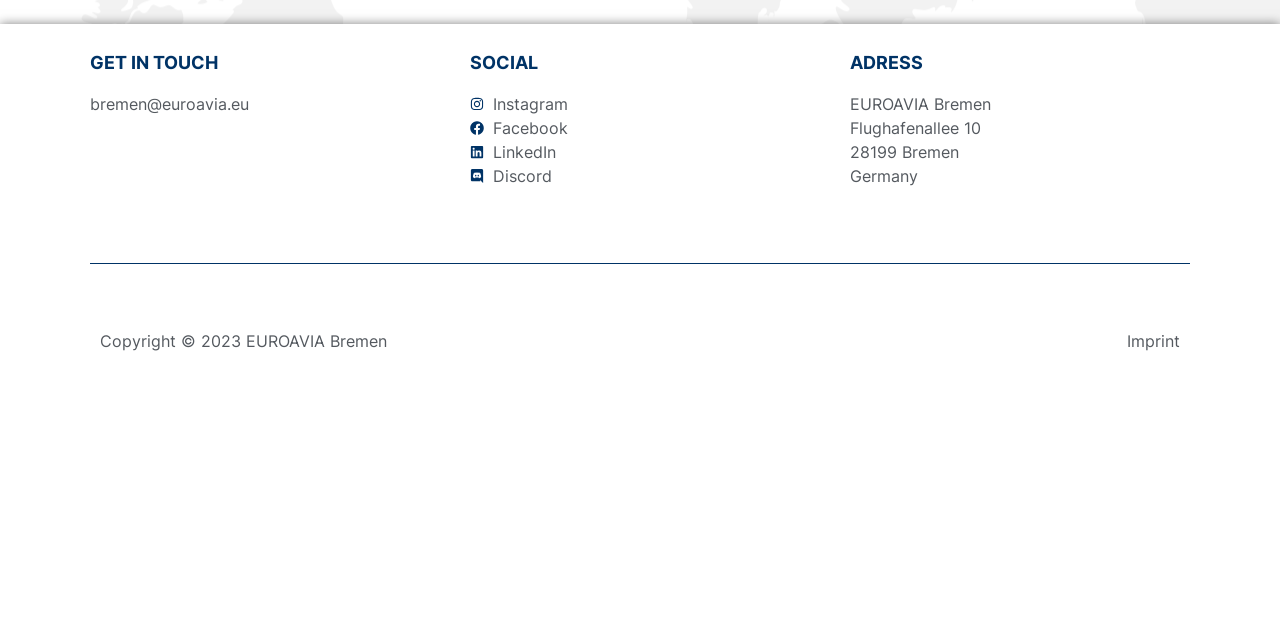Extract the bounding box for the UI element that matches this description: "LinkedIn".

[0.367, 0.219, 0.633, 0.257]